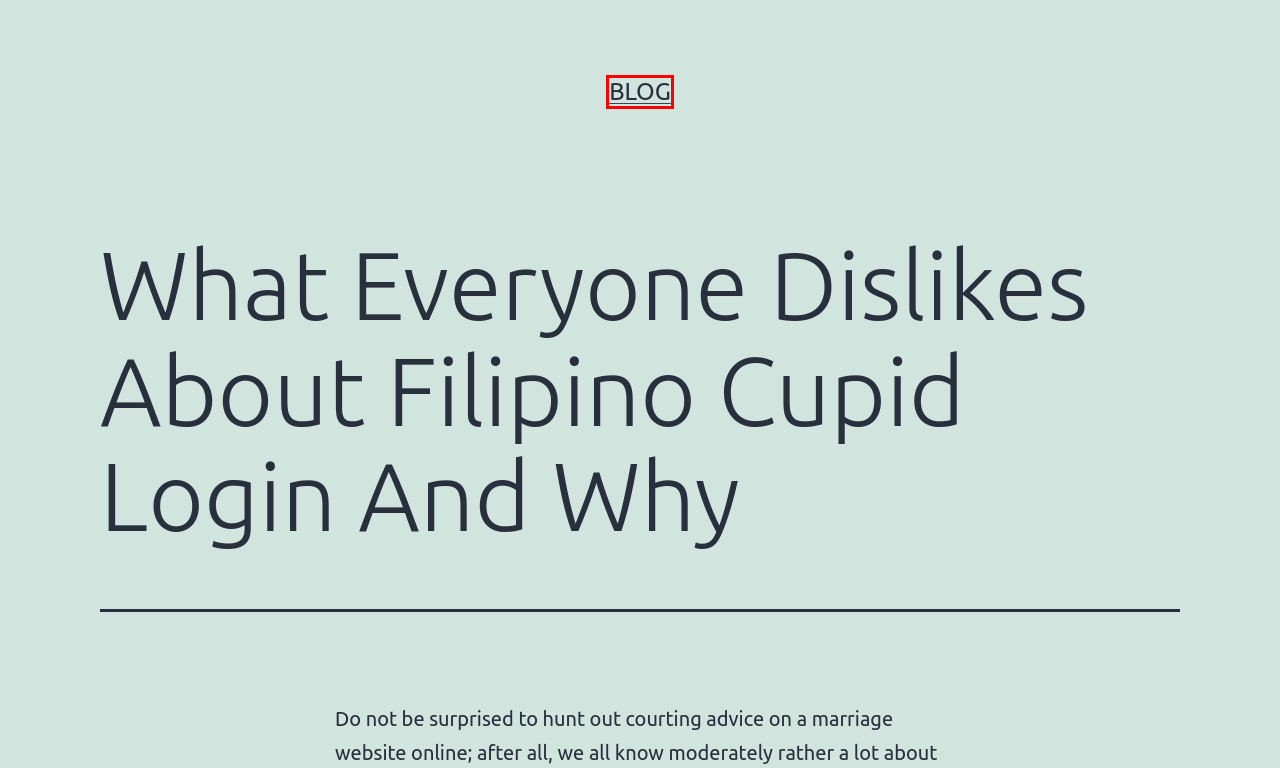You have a screenshot of a webpage with a red bounding box highlighting a UI element. Your task is to select the best webpage description that corresponds to the new webpage after clicking the element. Here are the descriptions:
A. Blog
B. SLOT777: Beberapa situs Slot Online selanjutnya Slot88 Resmi Mudah menang 2023 – Blog
C. https://vietnamesewomen.org/ – Blog
D. Download de DLL – Blog
E. Judi Slot – Blog
F. March 2024 – Blog
G. Hello world! – Blog
H. Log In ‹ Blog — WordPress

A